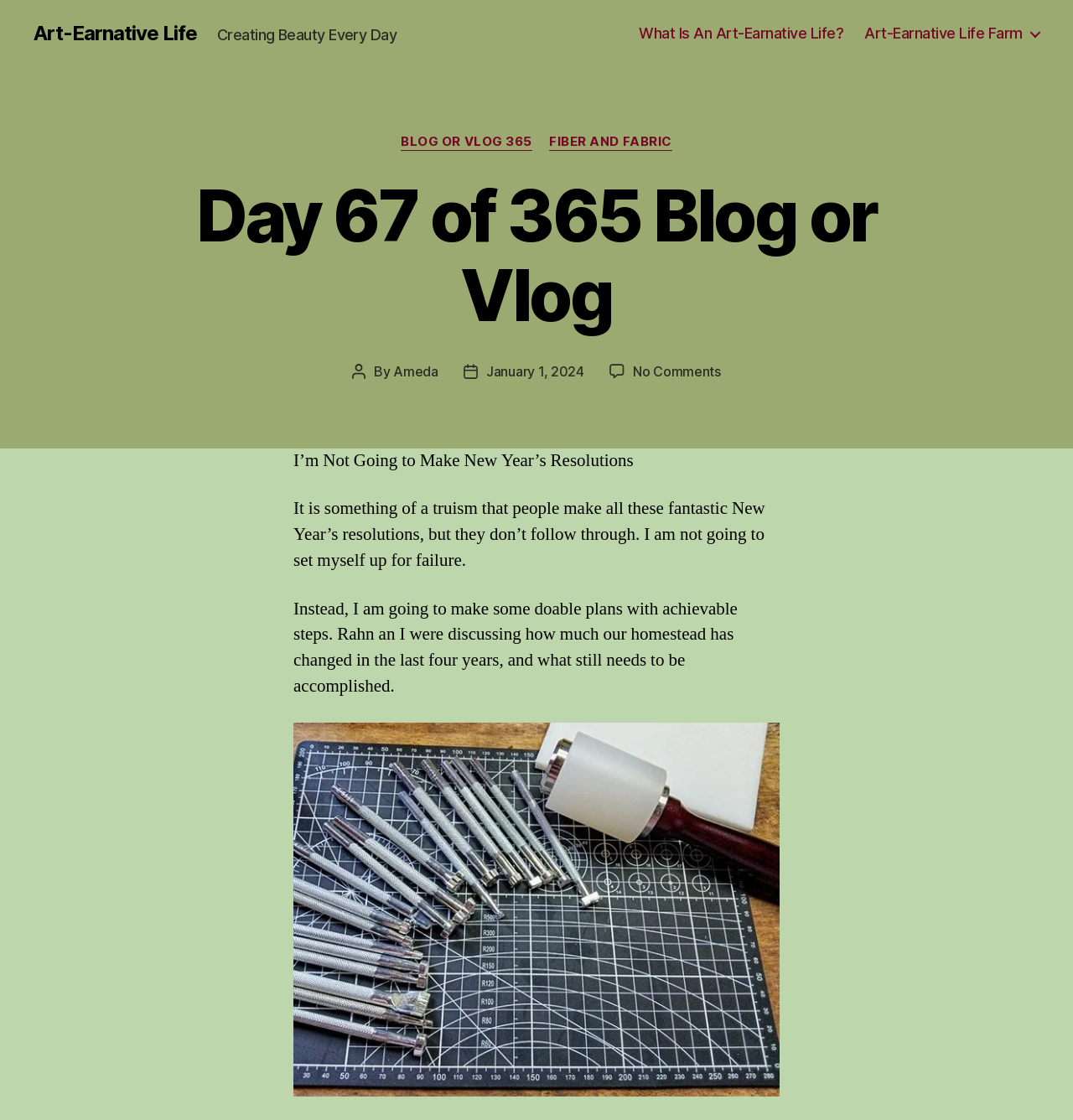Please answer the following question using a single word or phrase: 
What is the category of this blog post?

BLOG OR VLOG 365